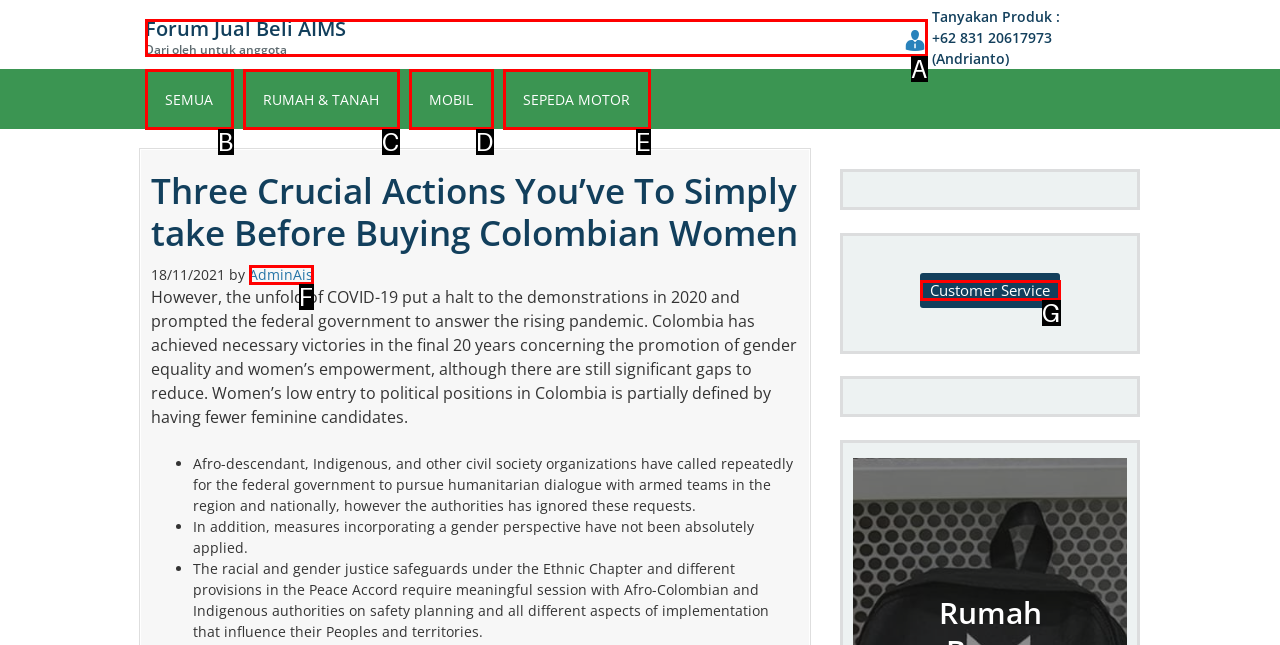Choose the option that matches the following description: Mobil
Answer with the letter of the correct option.

D